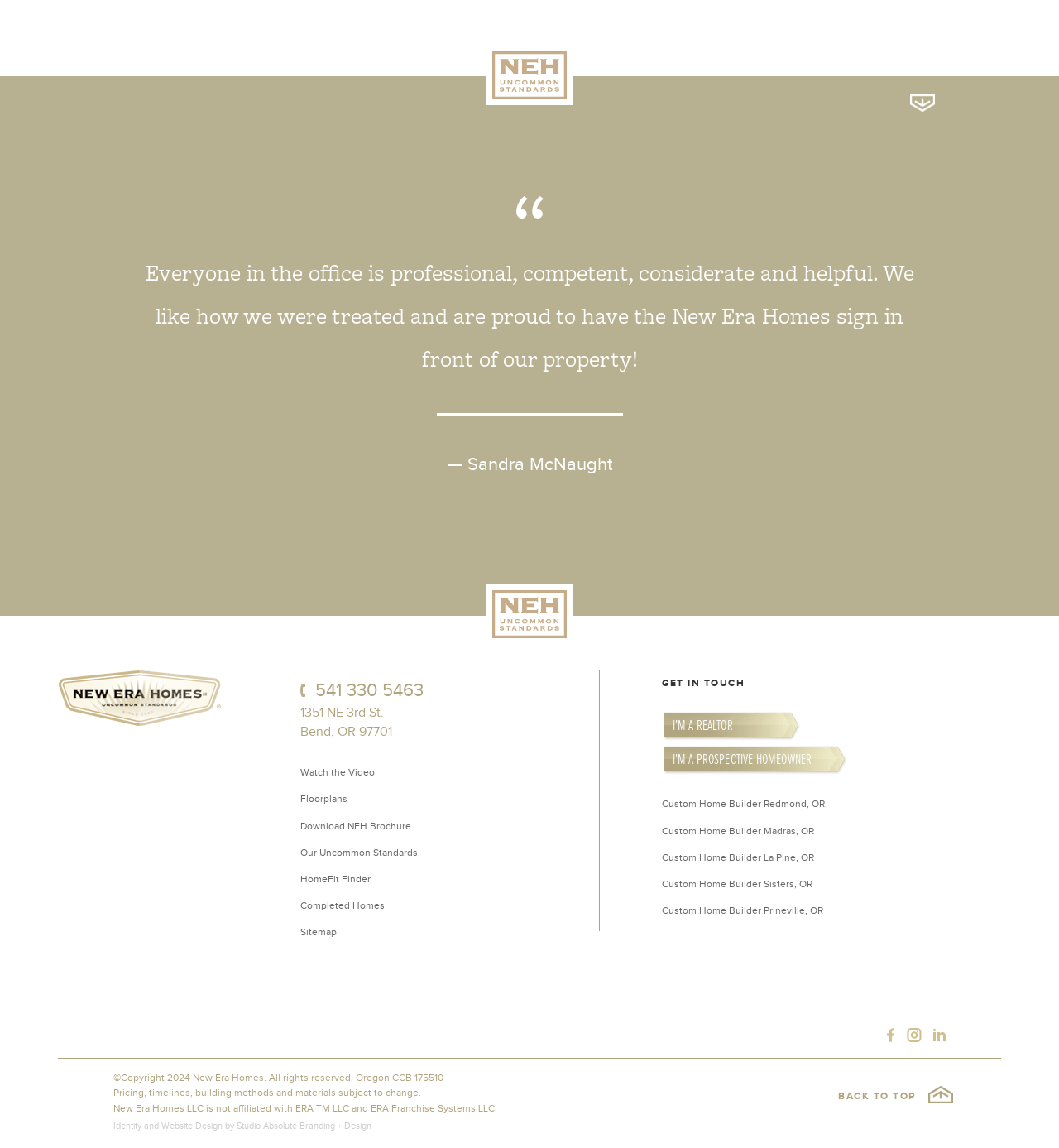Based on the image, provide a detailed response to the question:
What is the phone number on the webpage?

I found the phone number by looking at the group element with bounding box coordinates [0.283, 0.591, 0.564, 0.646] which contains an image of a phone, and then I found the link element with the phone number '541 330 5463' inside this group.